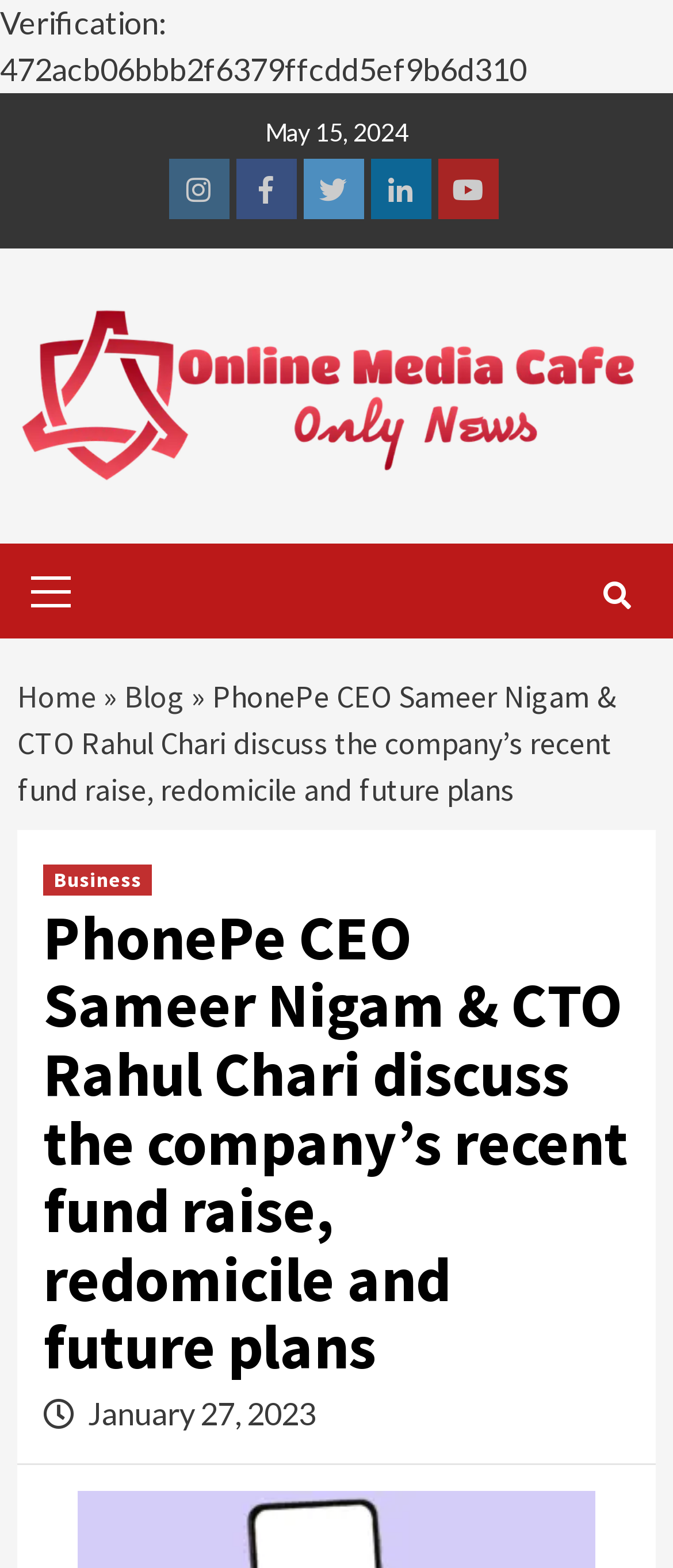What is the name of the company discussed in the article?
Could you answer the question in a detailed manner, providing as much information as possible?

I found the name of the company by looking at the header element with the content 'PhonePe CEO Sameer Nigam & CTO Rahul Chari discuss the company’s recent fund raise, redomicile and future plans'.